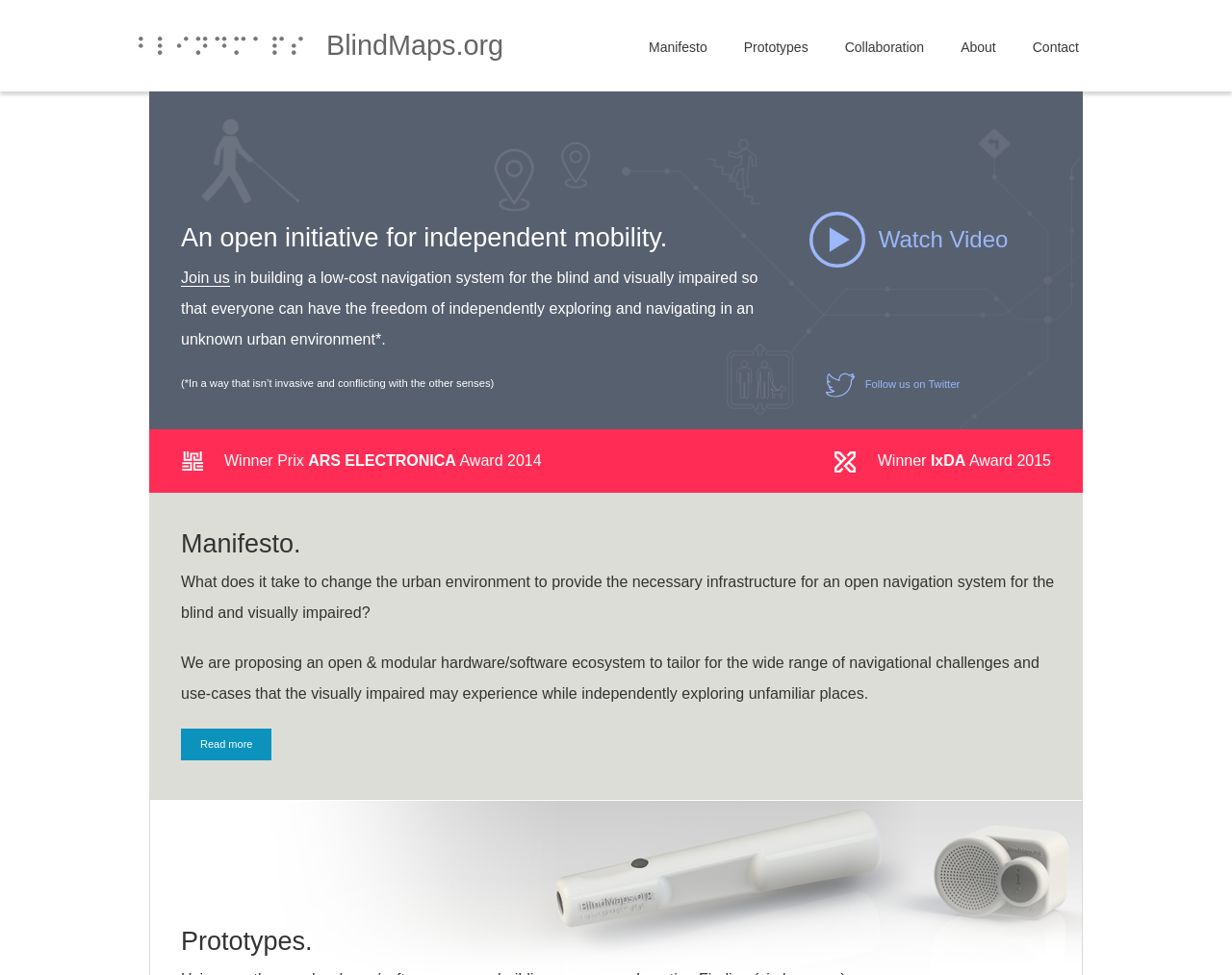How many main sections are there on the webpage?
Can you provide an in-depth and detailed response to the question?

By analyzing the webpage structure, I can see that there are five main sections: Manifesto, Prototypes, Collaboration, About, and Contact. These sections are represented by links at the top of the webpage.